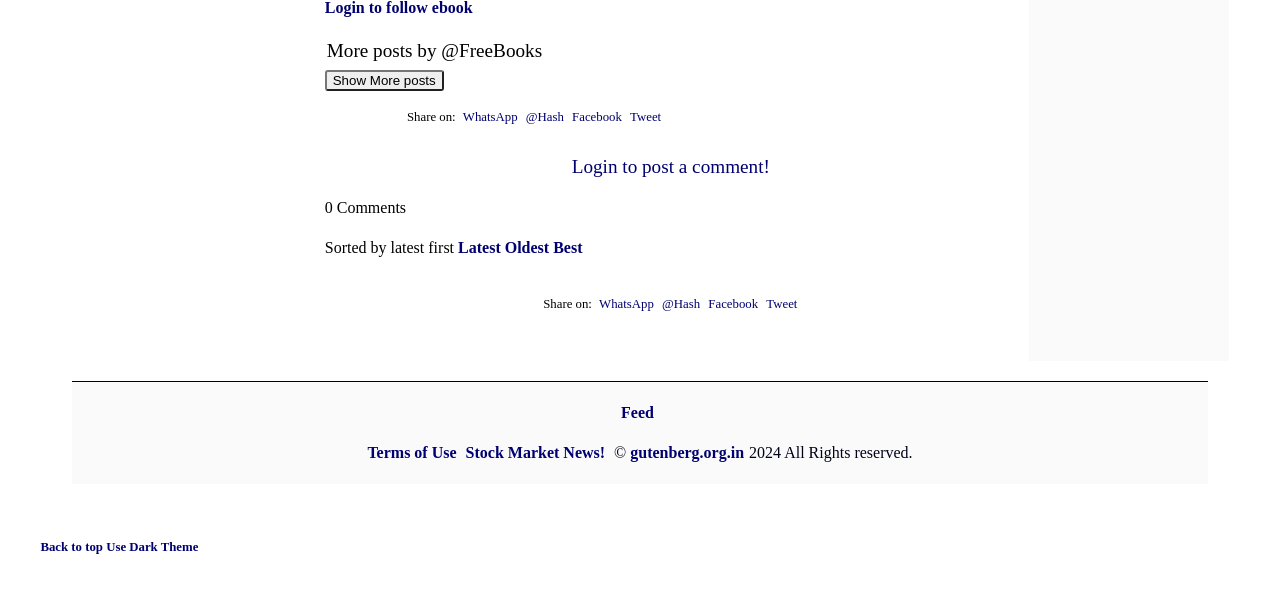What is the date of the post?
Refer to the image and give a detailed response to the question.

I found the date of the post by looking at the StaticText element with the text 'Tue 07 Nov, 2023' which is located below the title of the post.